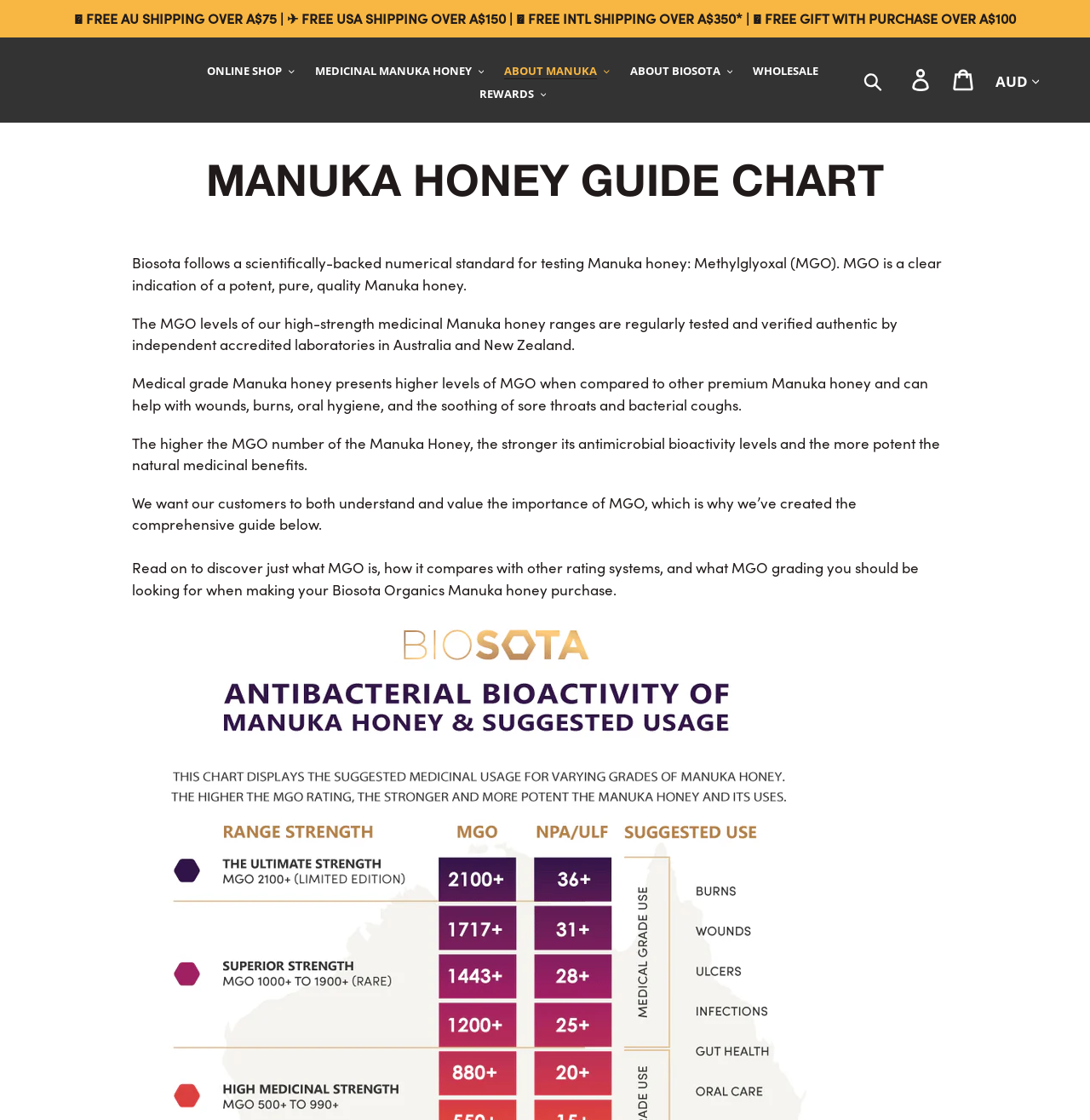Locate the bounding box coordinates of the element I should click to achieve the following instruction: "Explore Biosota Organics online shop".

[0.182, 0.054, 0.278, 0.073]